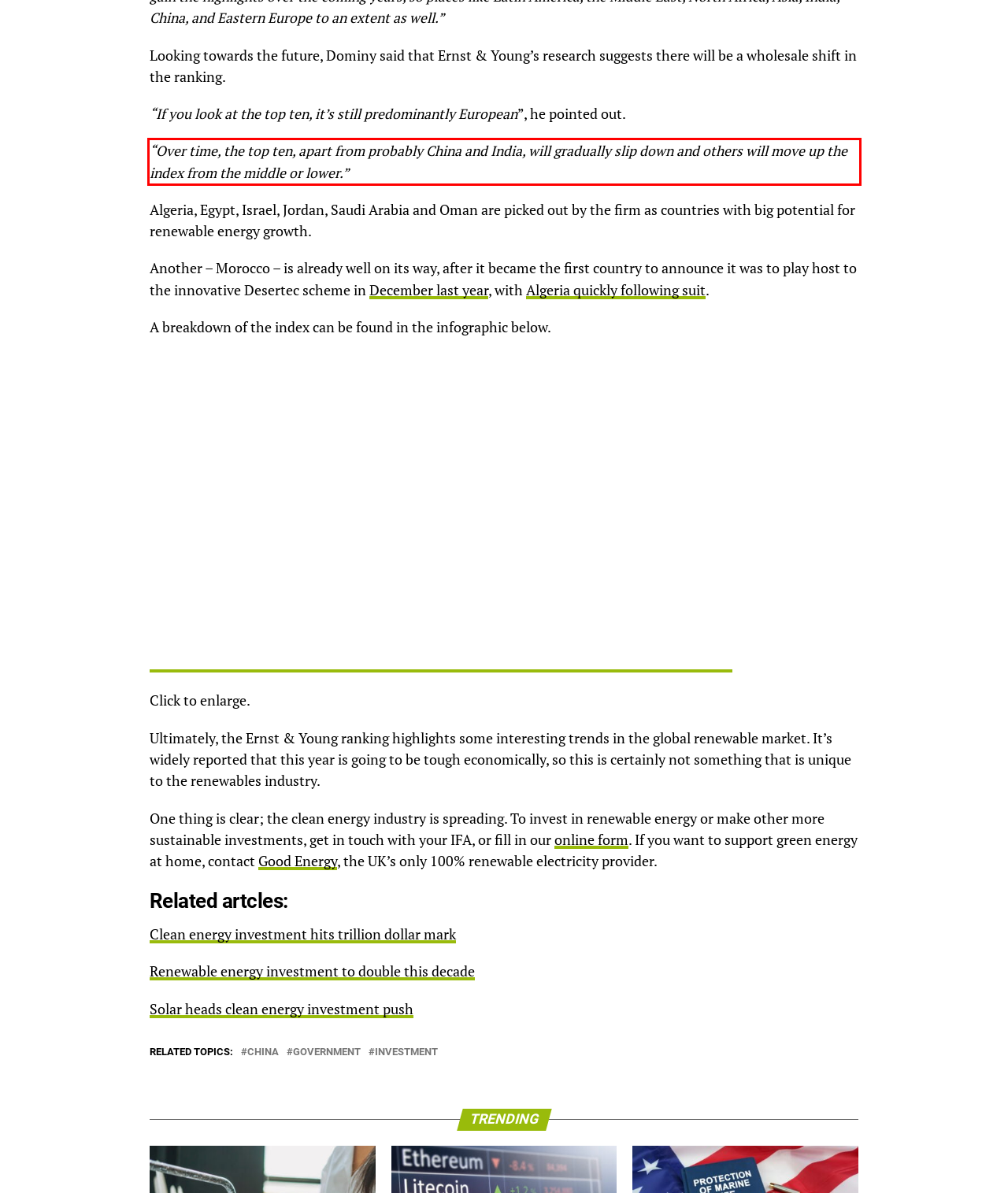Identify and transcribe the text content enclosed by the red bounding box in the given screenshot.

“Over time, the top ten, apart from probably China and India, will gradually slip down and others will move up the index from the middle or lower.”